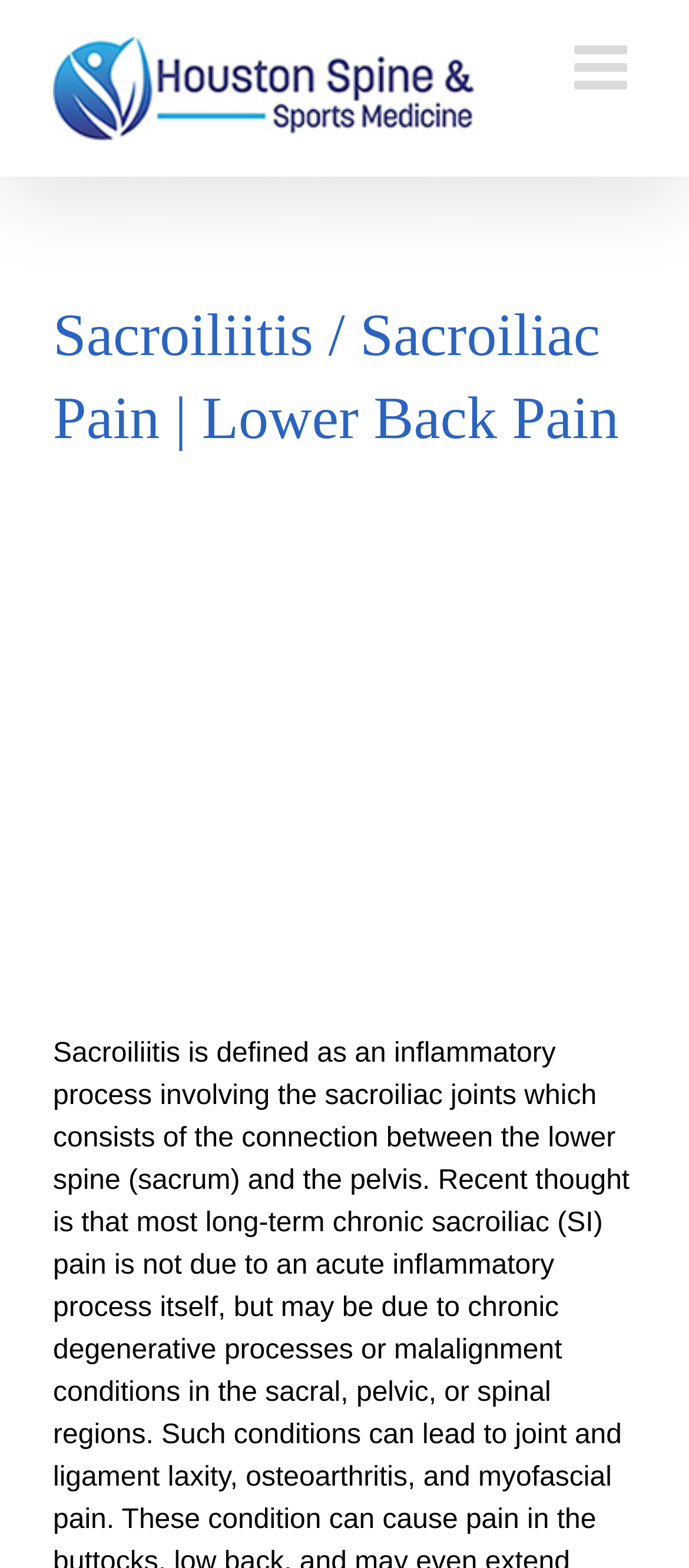What is the main heading displayed on the webpage? Please provide the text.

Sacroiliitis / Sacroiliac Pain | Lower Back Pain